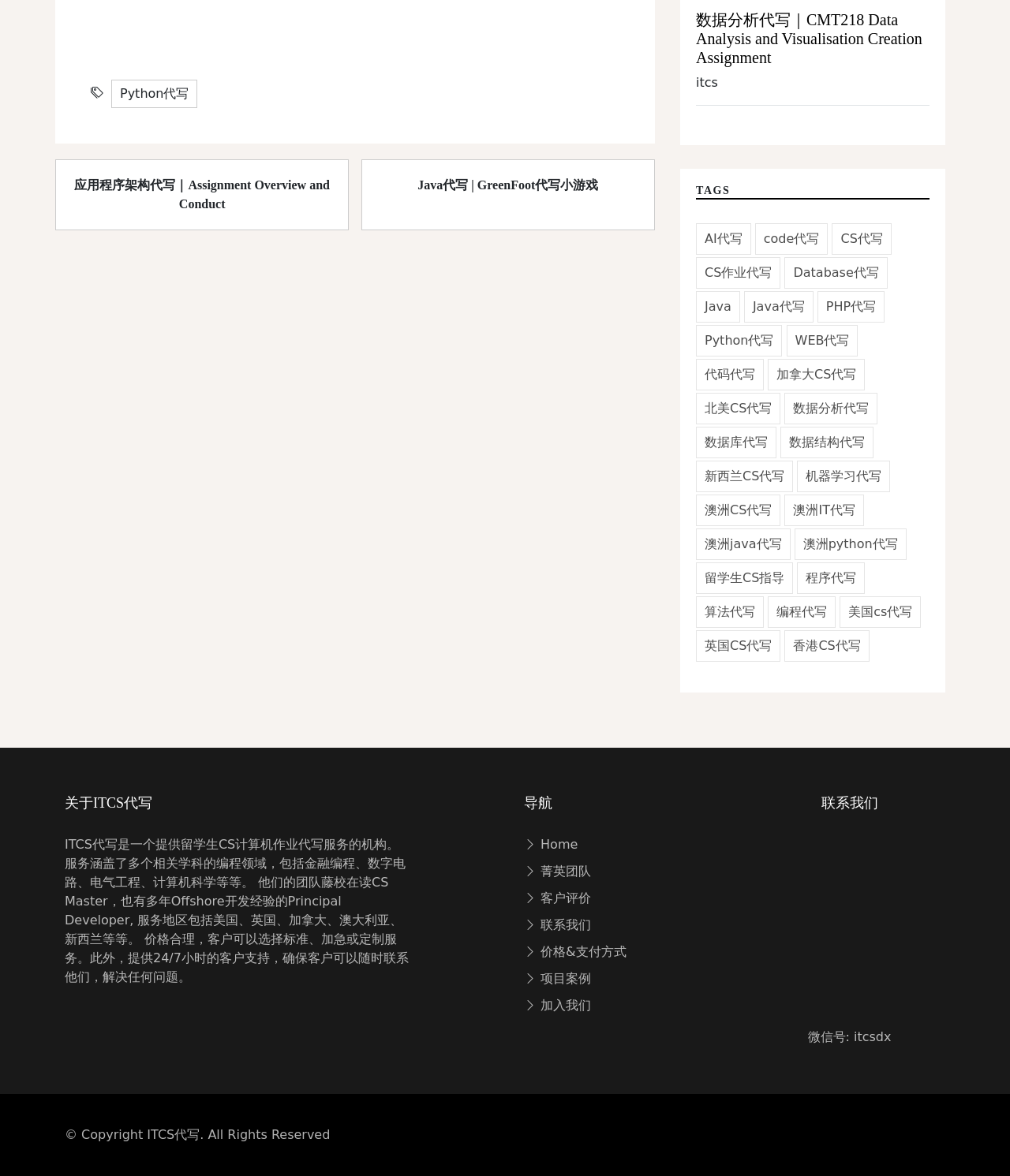Find and indicate the bounding box coordinates of the region you should select to follow the given instruction: "Contact us through 微信号: itcsdx".

[0.8, 0.875, 0.882, 0.888]